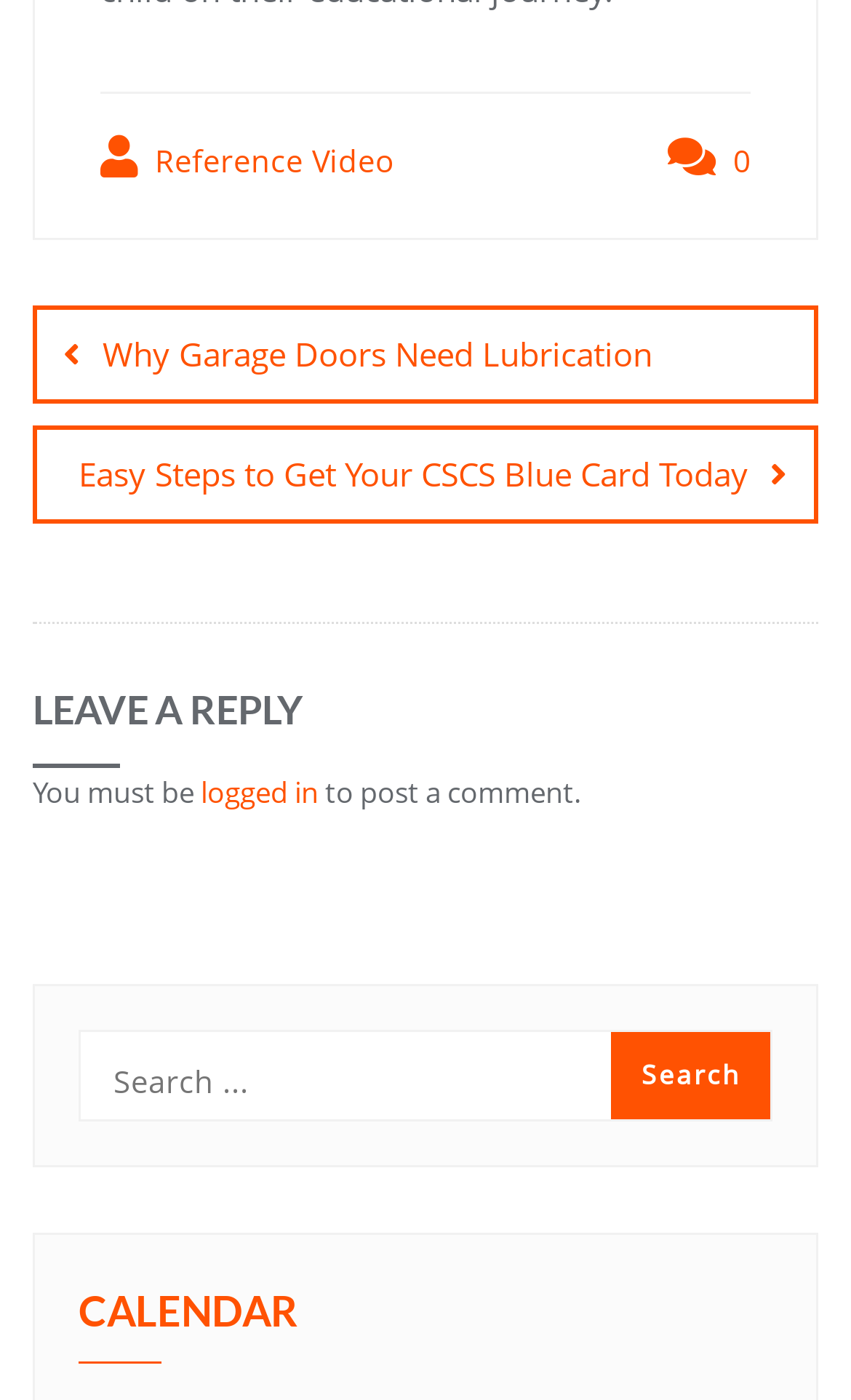What is the function of the textbox?
Examine the image closely and answer the question with as much detail as possible.

The textbox is labeled as 'Search' and is accompanied by a search button. This suggests that the function of the textbox is to allow users to input search queries and search for content on the webpage.